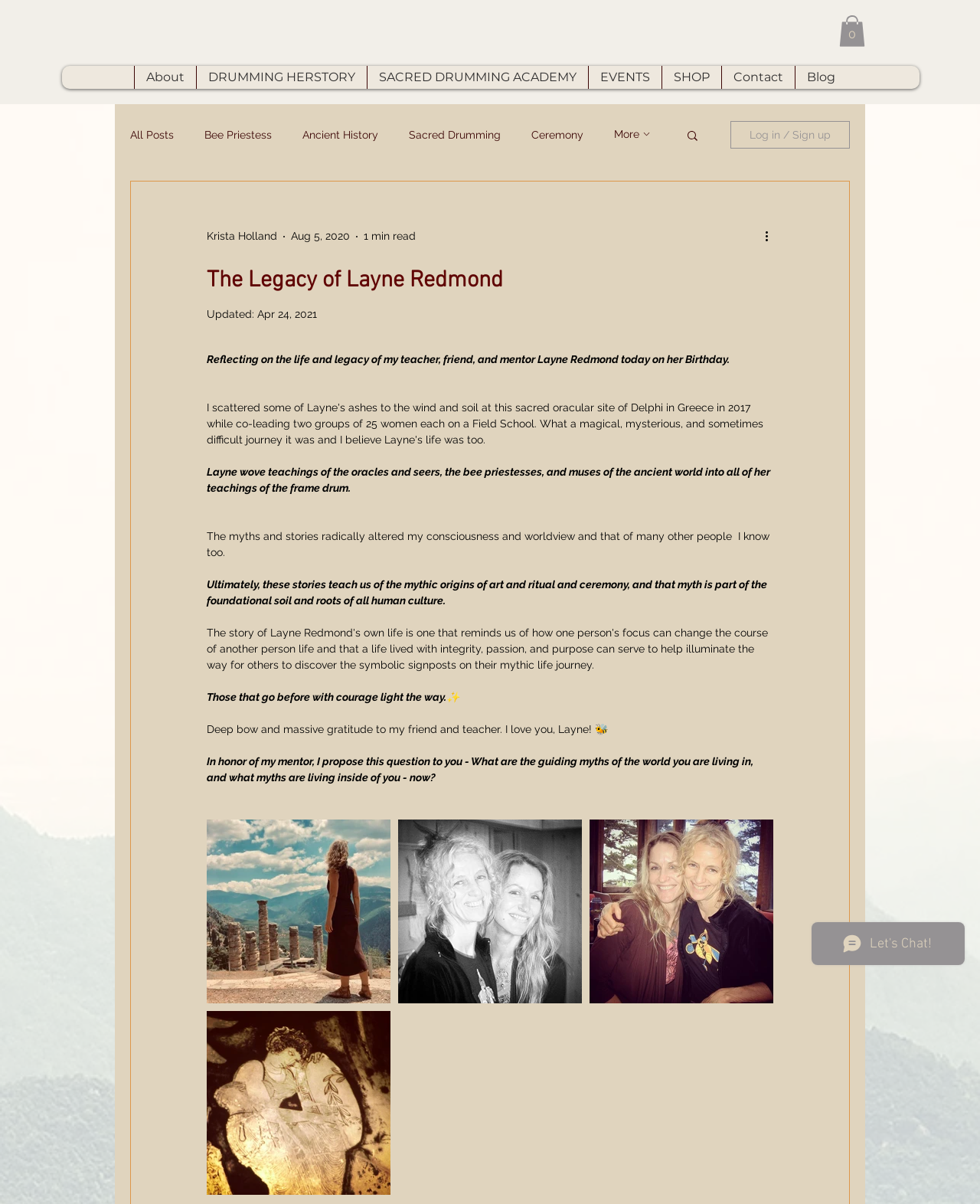What is the name of the person being honored?
Based on the image, answer the question with as much detail as possible.

The webpage is dedicated to the life and legacy of Layne Redmond, as indicated by the text 'Reflecting on the life and legacy of my teacher, friend, and mentor Layne Redmond today on her Birthday.'